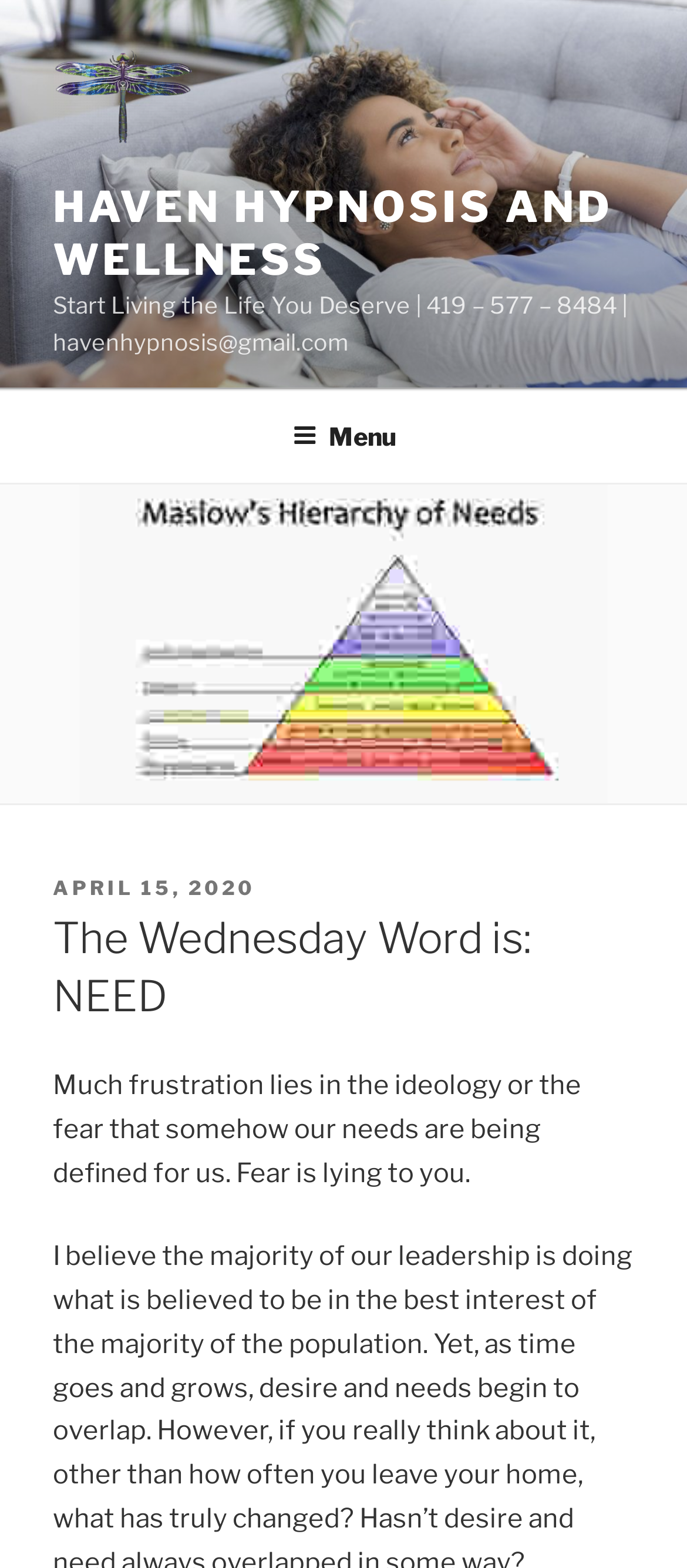Bounding box coordinates are specified in the format (top-left x, top-left y, bottom-right x, bottom-right y). All values are floating point numbers bounded between 0 and 1. Please provide the bounding box coordinate of the region this sentence describes: Menu

[0.388, 0.251, 0.612, 0.306]